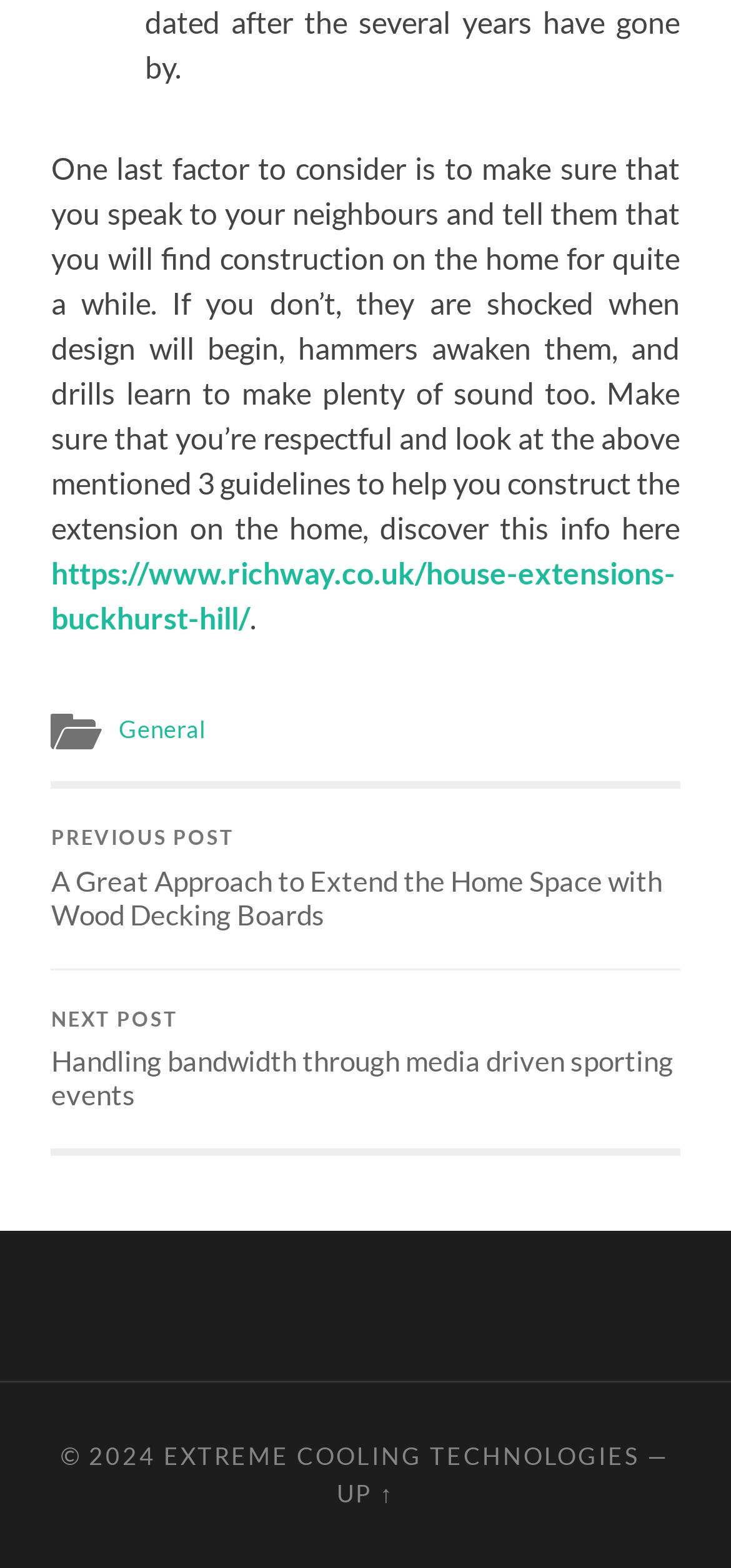What is the previous post about?
Based on the image content, provide your answer in one word or a short phrase.

Wood Decking Boards